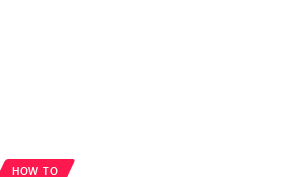Illustrate the image with a detailed caption.

The image highlights a vibrant and engaging visual component associated with a section titled "You Might Also Like." It features a link labeled "blue light," which is presented in a visually striking manner. The design encourages curiosity about the effects of blue light on sleep, suggesting a connection to an article or content that provides insights and mitigation strategies. Accompanying this visual element is a prominent "HOW TO" section, emphasizing practical guidance for readers. The layout effectively draws attention and invites users to explore further, making it an integral part of the navigation experience on the webpage.